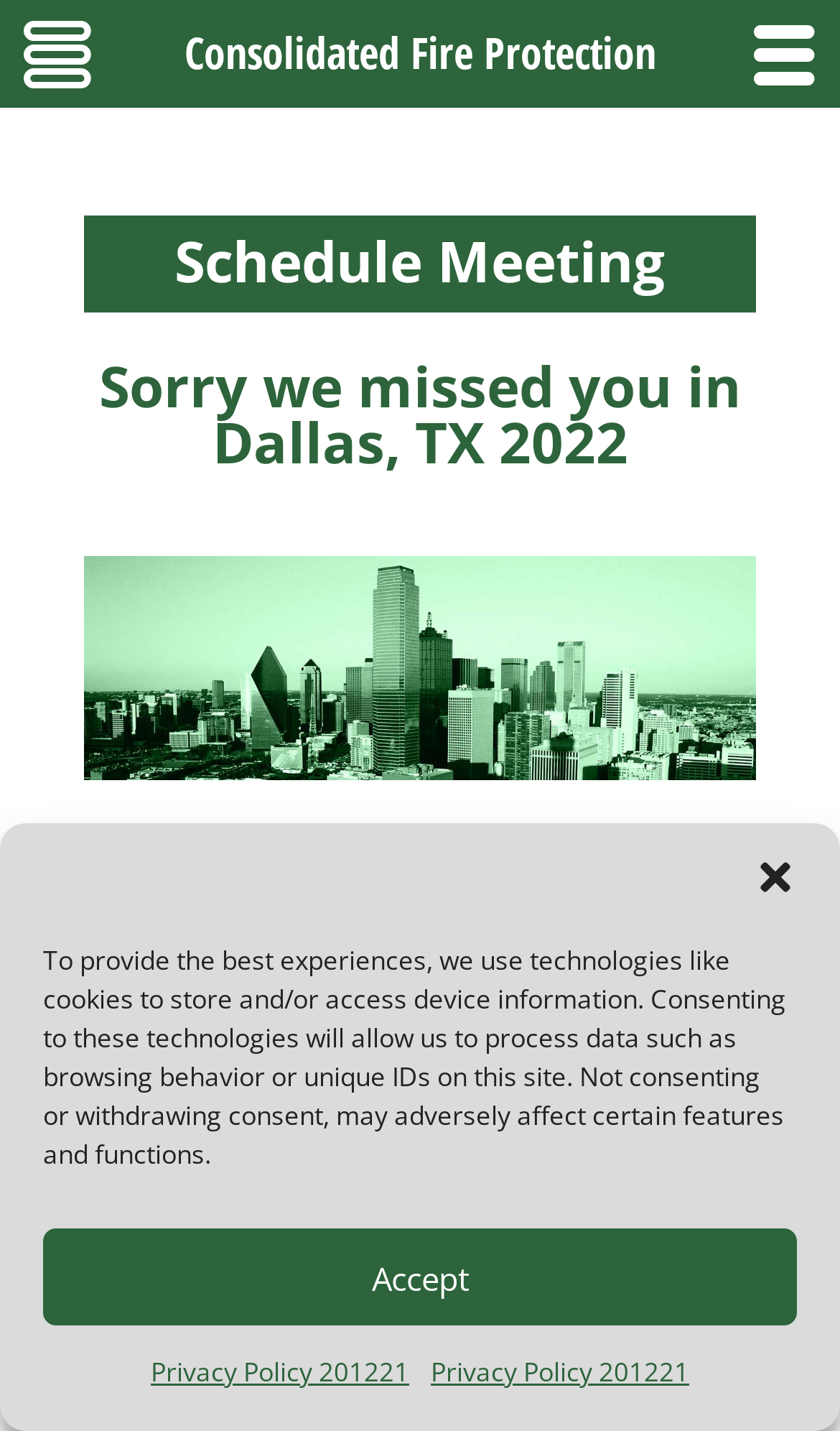Provide a thorough and detailed response to the question by examining the image: 
What is the company name?

The company name is mentioned at the top of the webpage as a link, indicating that it is the company that is organizing the meeting or providing the Fire & Life Safety Services.